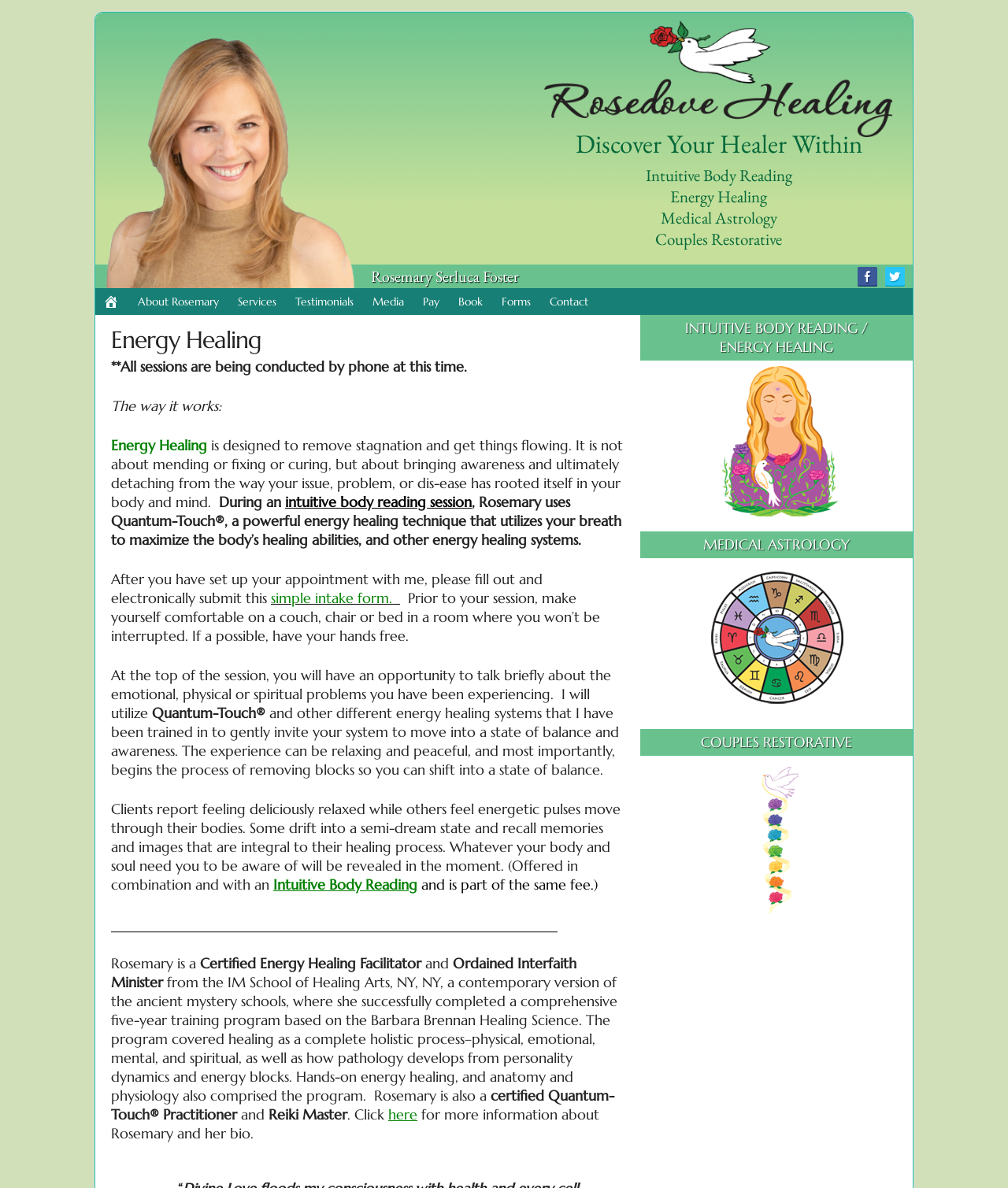Determine the bounding box coordinates of the clickable element to complete this instruction: "Click the 'About Rosemary' link". Provide the coordinates in the format of four float numbers between 0 and 1, [left, top, right, bottom].

[0.129, 0.243, 0.225, 0.265]